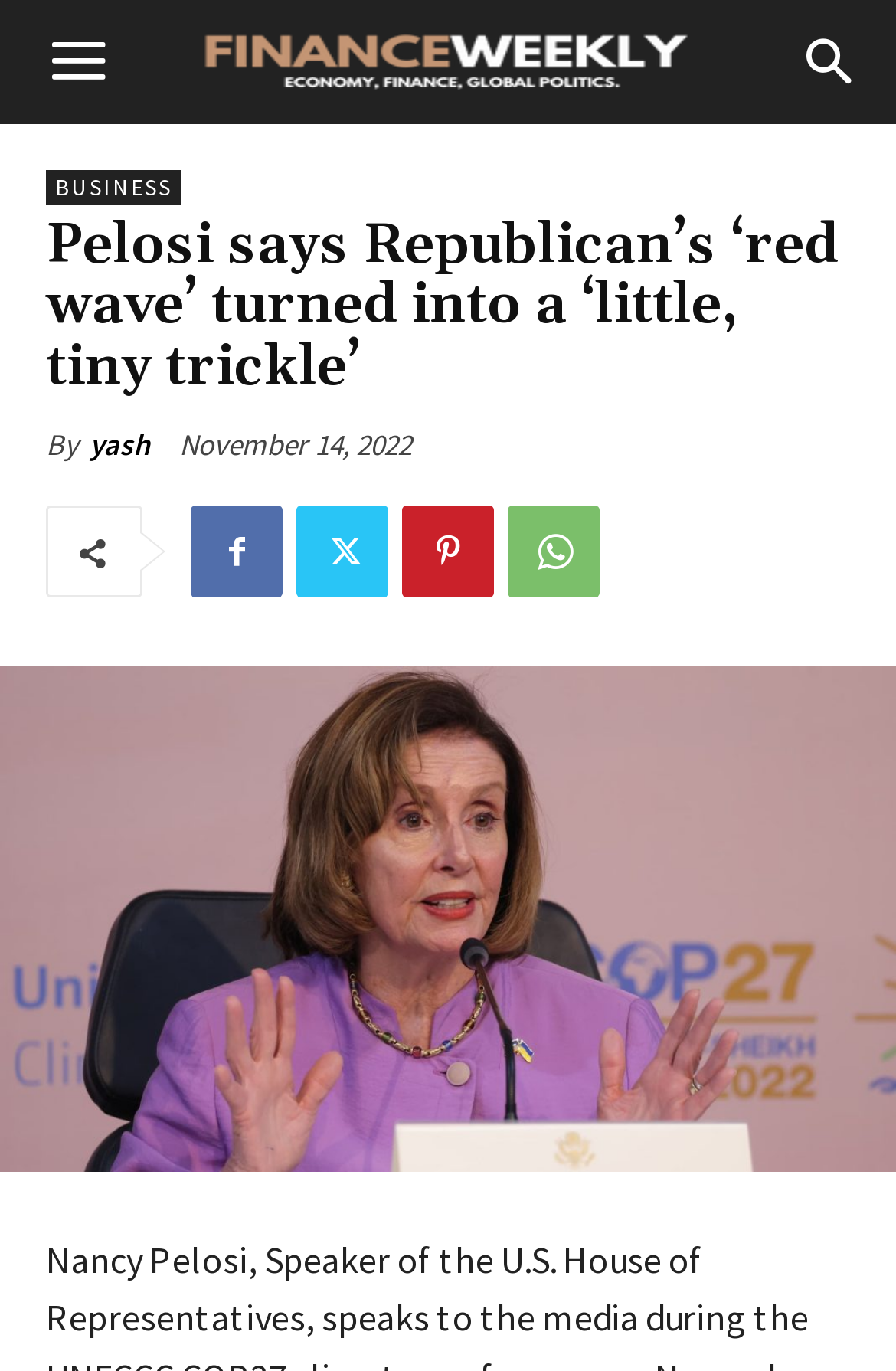Identify the bounding box for the given UI element using the description provided. Coordinates should be in the format (top-left x, top-left y, bottom-right x, bottom-right y) and must be between 0 and 1. Here is the description: Twitter

[0.331, 0.369, 0.433, 0.436]